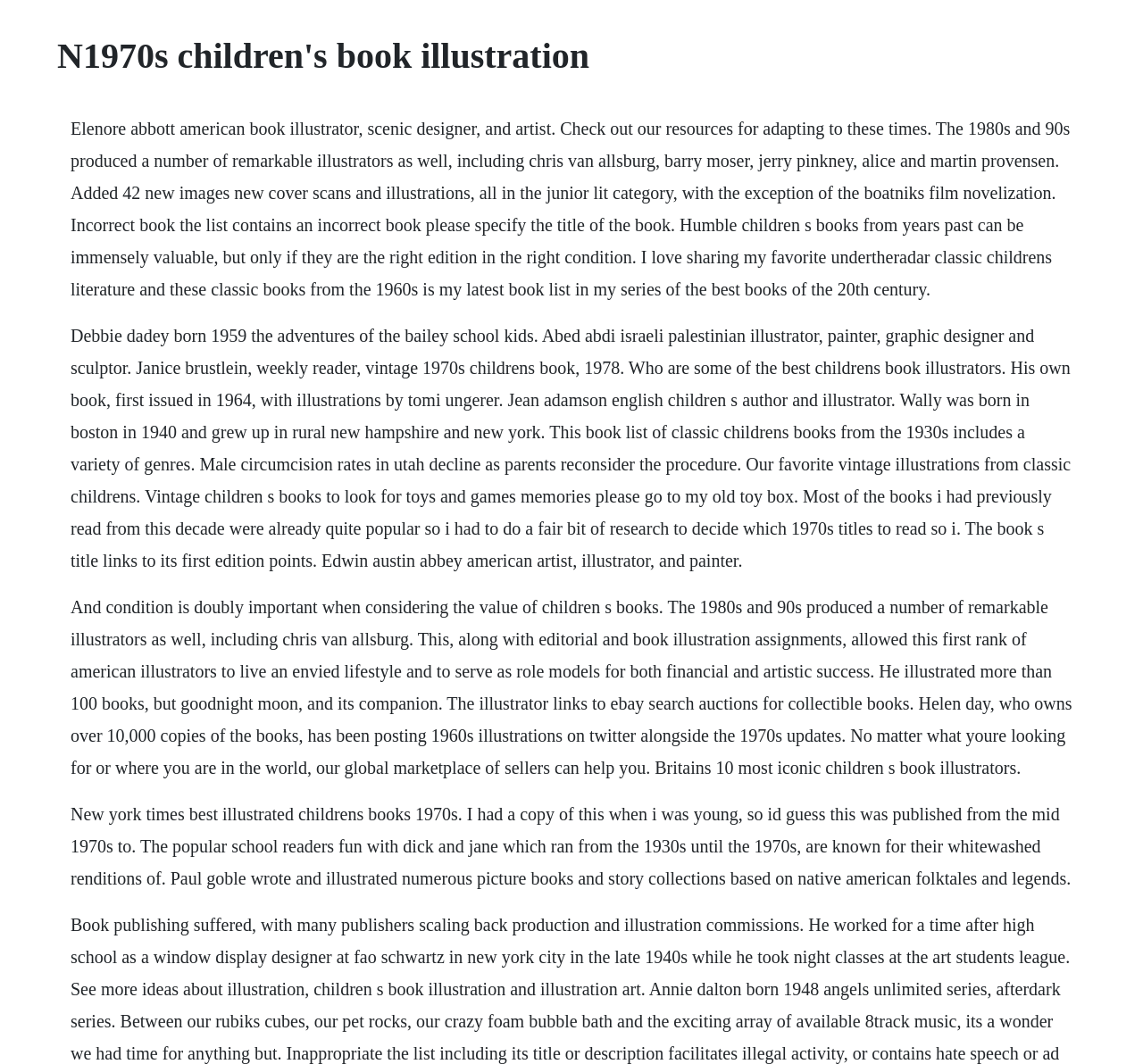Find the primary header on the webpage and provide its text.

N1970s children's book illustration